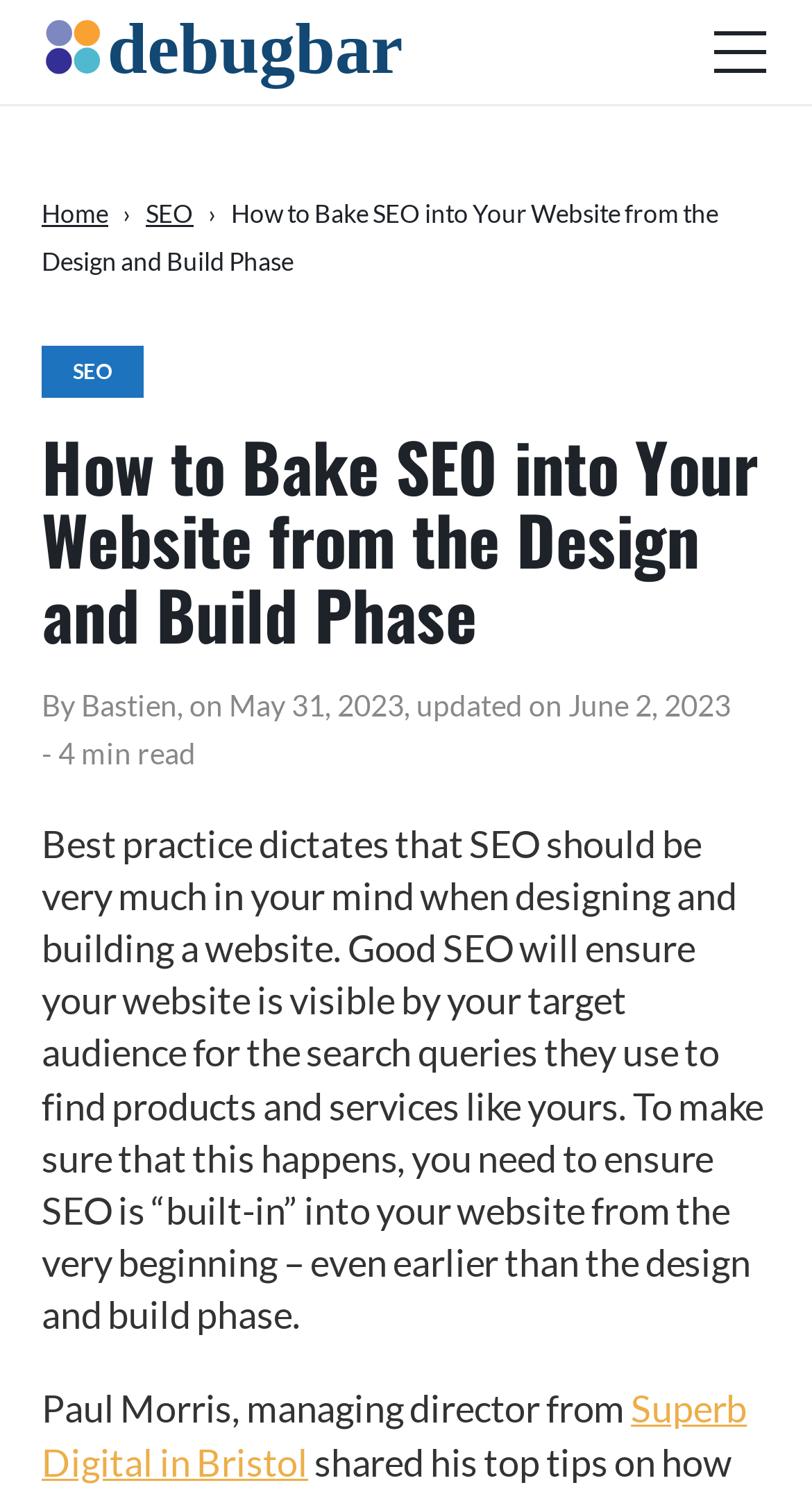Please provide a one-word or phrase answer to the question: 
What is the name of the company mentioned in the article?

Superb Digital